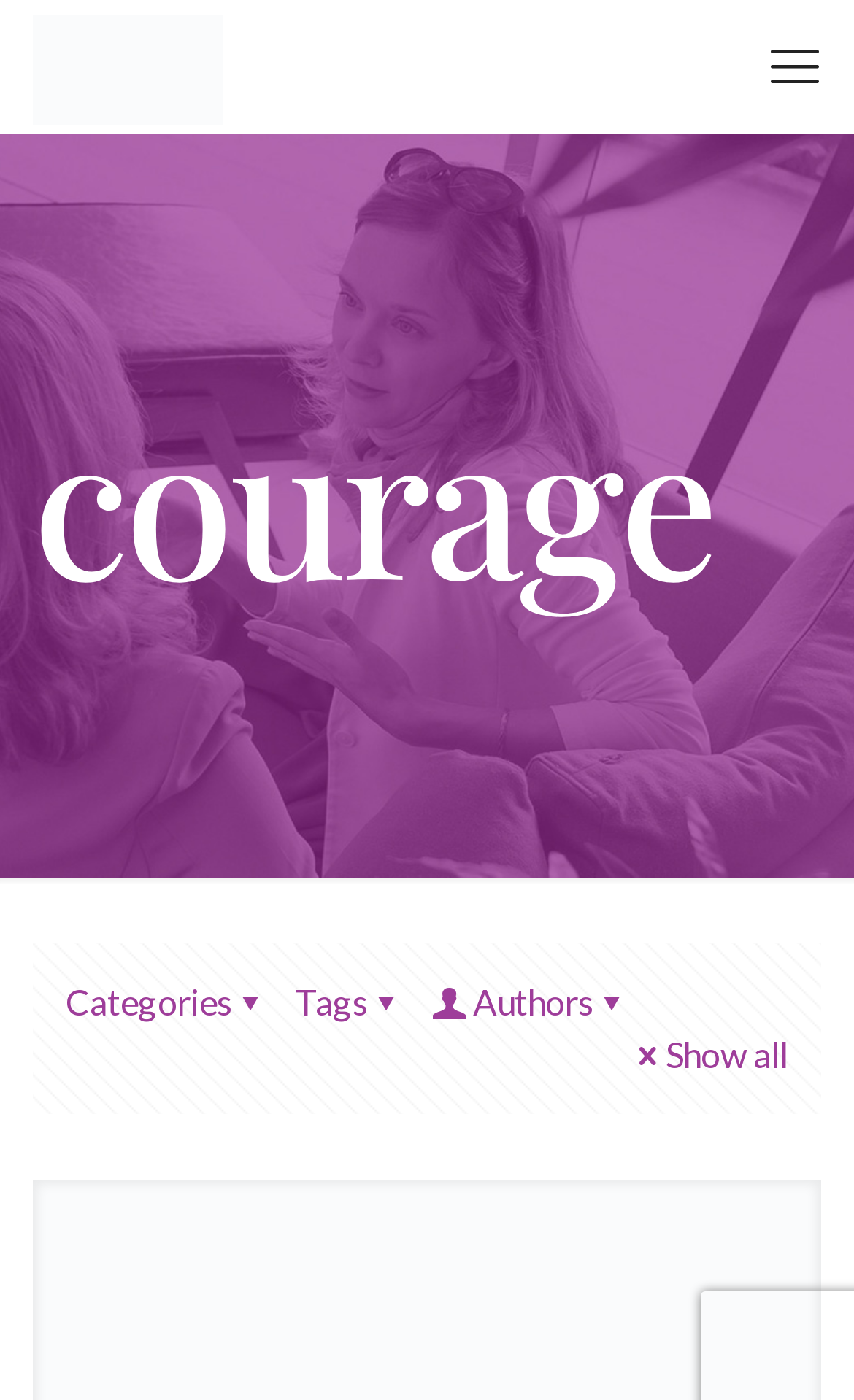Provide a thorough description of this webpage.

The webpage is about Awakenings Life Coaching, specifically the "Courage Archives" section. At the top left corner, there is a logo image with a link to it. Below the logo, there is a large heading that reads "Courage". 

On the top right corner, there is a link to a "mobile menu". 

Below the heading, there are four links arranged horizontally: "Categories", "Tags", "Authors", and "Show all". These links are positioned in the middle of the page, with "Categories" on the left and "Show all" on the right.